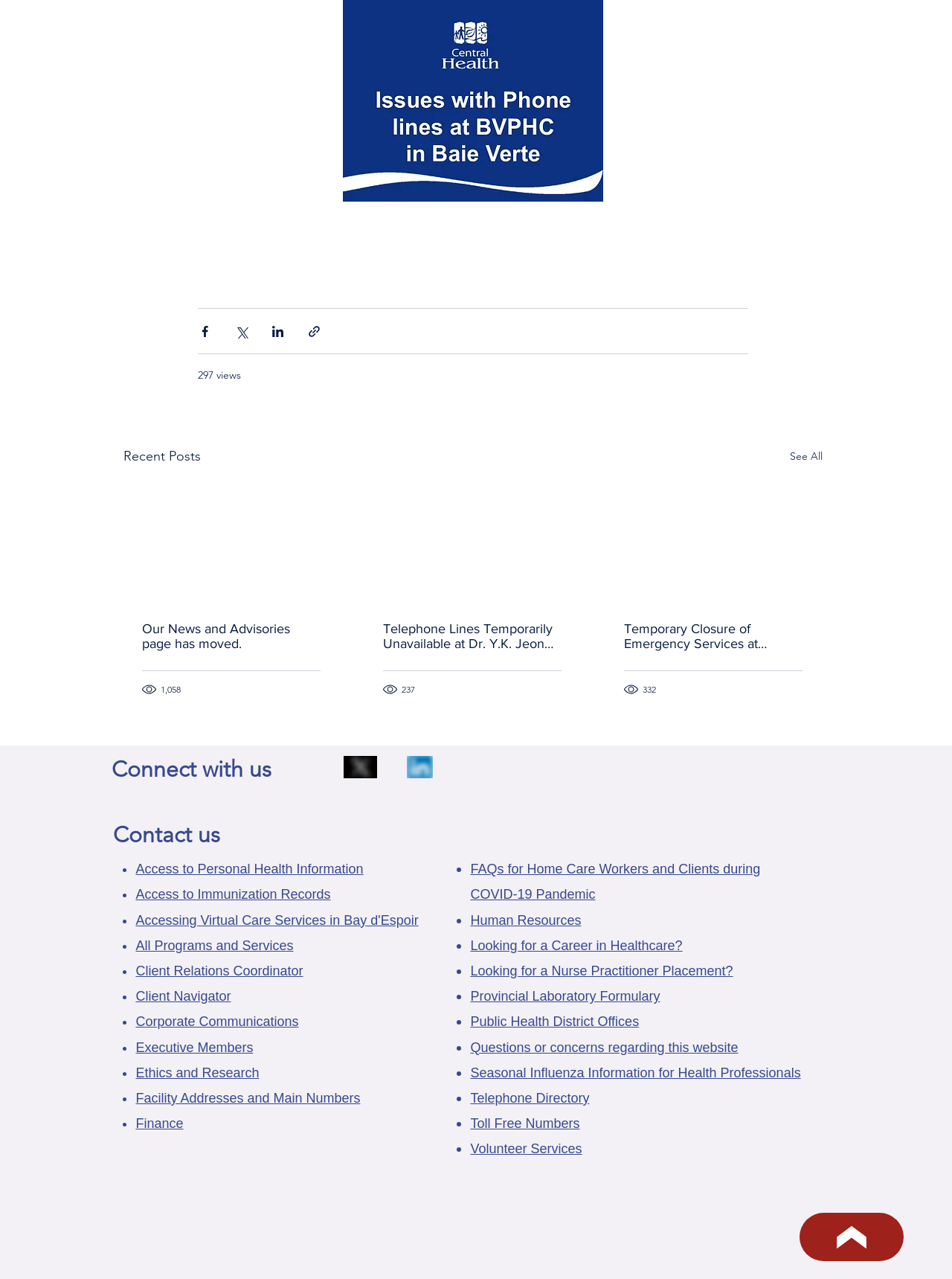Identify the bounding box coordinates of the clickable region to carry out the given instruction: "Access to Personal Health Information".

[0.142, 0.674, 0.382, 0.685]